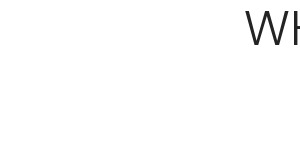What kind of atmosphere does the design convey?
Can you offer a detailed and complete answer to this question?

The overall design of the webpage conveys a welcoming and friendly atmosphere, which is intended to invite visitors to explore the experiences of others before making their purchase decisions.